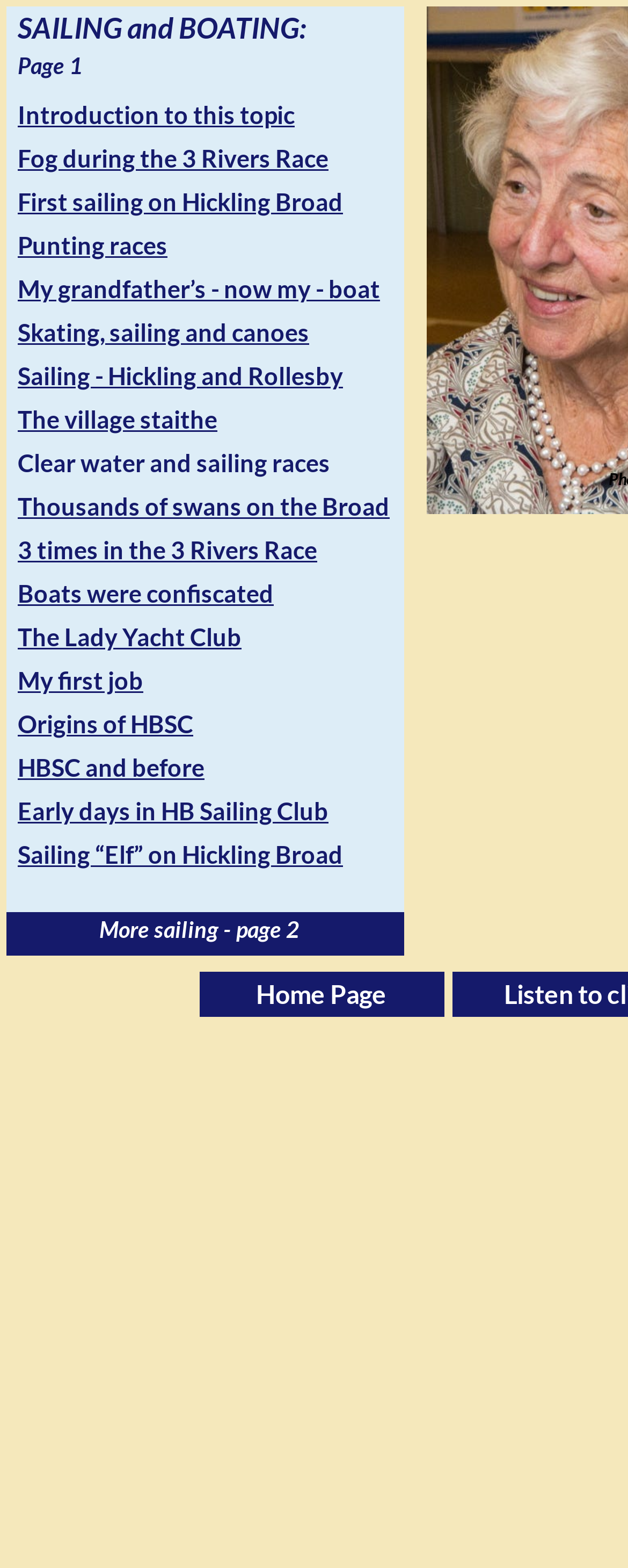Give a one-word or one-phrase response to the question: 
What is the last sailing-related topic on this webpage?

Sailing “Elf” on Hickling Broad